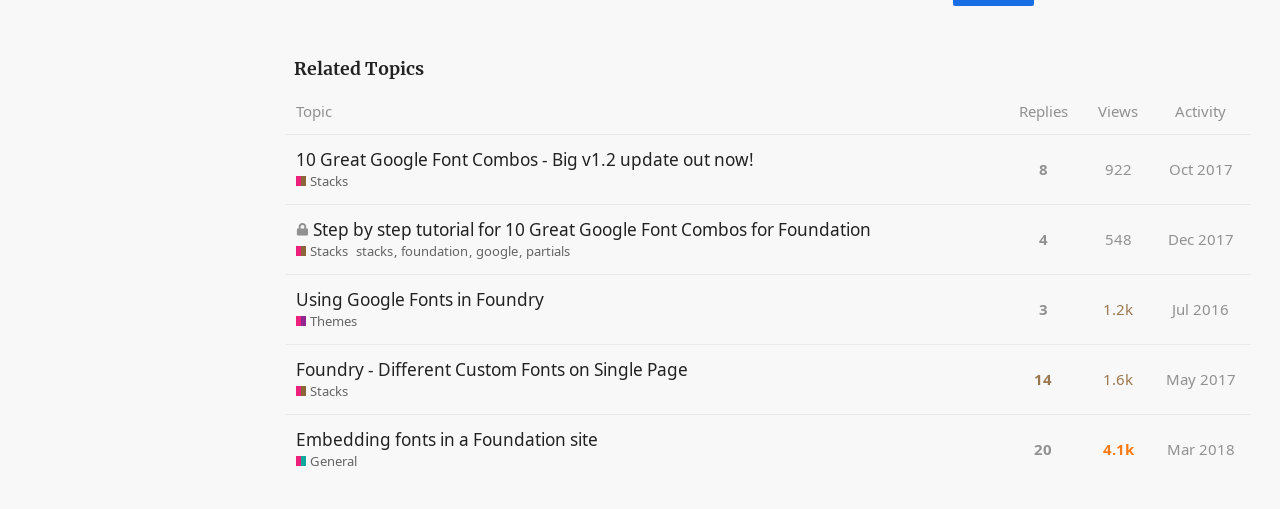How many topics are listed?
Please answer the question with a detailed response using the information from the screenshot.

I counted the number of rows in the table, each representing a topic, and found 5 topics listed.